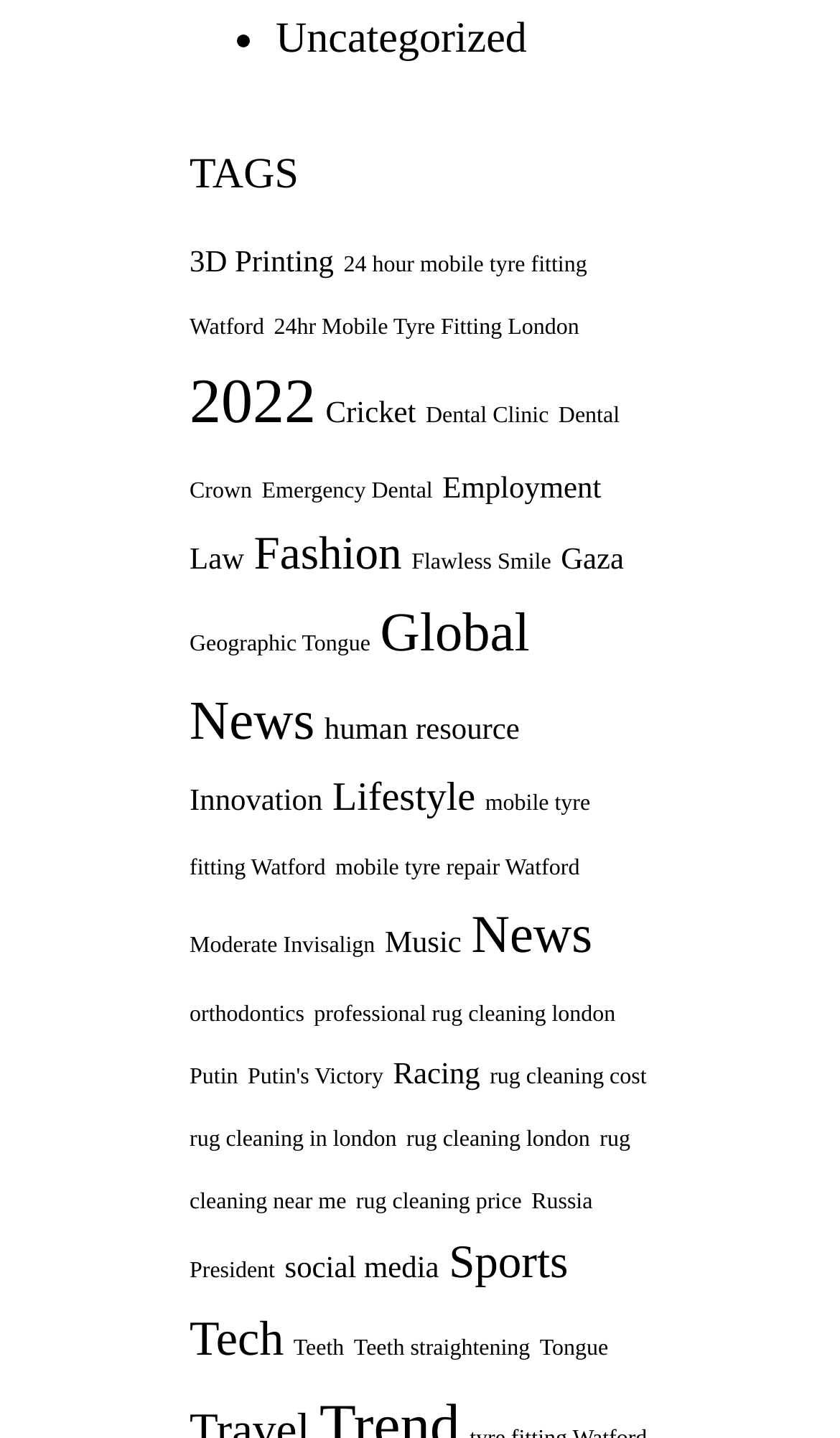Pinpoint the bounding box coordinates of the clickable area necessary to execute the following instruction: "View the '2022' tag". The coordinates should be given as four float numbers between 0 and 1, namely [left, top, right, bottom].

[0.226, 0.256, 0.376, 0.304]